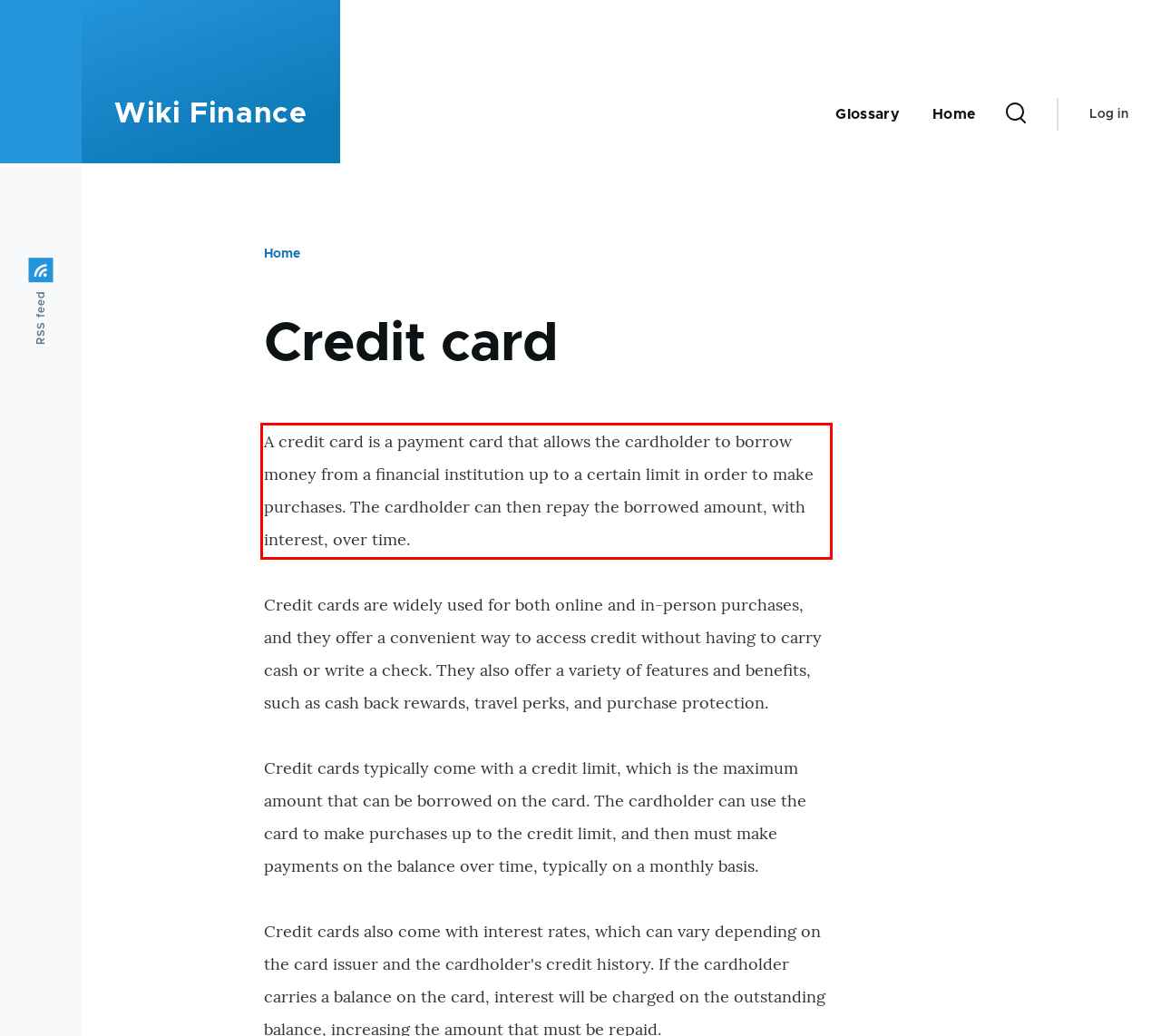By examining the provided screenshot of a webpage, recognize the text within the red bounding box and generate its text content.

A credit card is a payment card that allows the cardholder to borrow money from a financial institution up to a certain limit in order to make purchases. The cardholder can then repay the borrowed amount, with interest, over time.